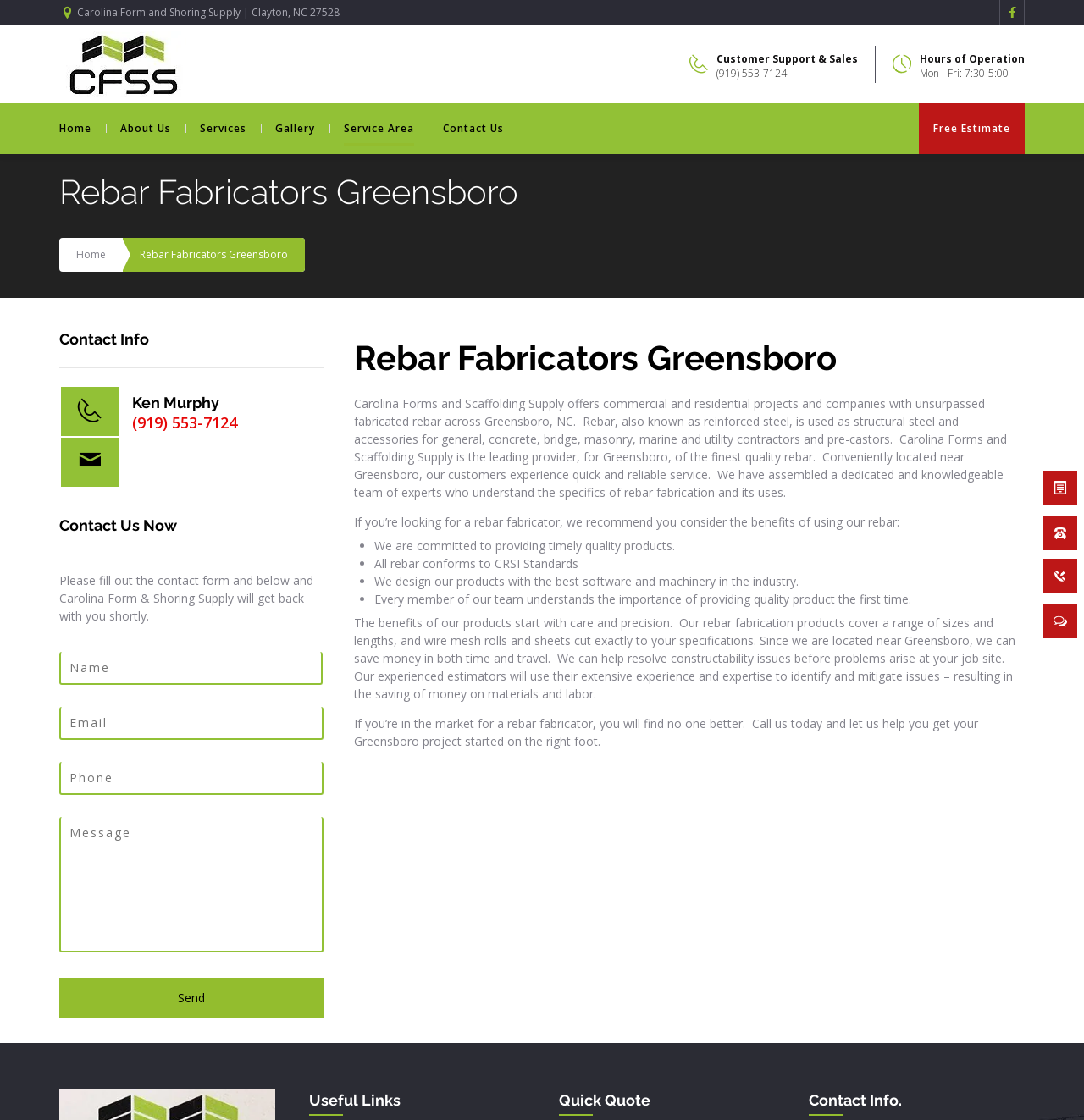Detail the various sections and features present on the webpage.

The webpage is about Carolina Form and Shoring Supply, a rebar fabricator based in Greensboro, North Carolina. At the top of the page, there is a logo and a navigation menu with links to different sections of the website, including Home, About Us, Services, Gallery, Service Area, Contact Us, and Free Estimate.

Below the navigation menu, there is a section with the company's hours of operation, customer support and sales contact information, and a call-to-action button to request a free estimate. 

On the left side of the page, there is a contact information section with a table containing the name and phone number of a contact person, Ken Murphy. Below this section, there is a contact form where users can fill out their name, email, phone number, and a message to send to the company.

On the right side of the page, there is a section with a heading "Rebar Fabricators Greensboro" and a paragraph of text describing the company's services and products. Below this section, there is a list of benefits of using the company's rebar, including timely quality products, conformity to CRSI standards, and expert design.

Further down the page, there is a section with a heading "Useful Links" and three columns of links to other sections of the website, including Quick Quote and Contact Info. At the bottom of the page, there are social media links and a button to scroll back to the top of the page.

Throughout the page, there are several images, including a logo, icons, and a background image. The overall layout is organized and easy to navigate, with clear headings and concise text.